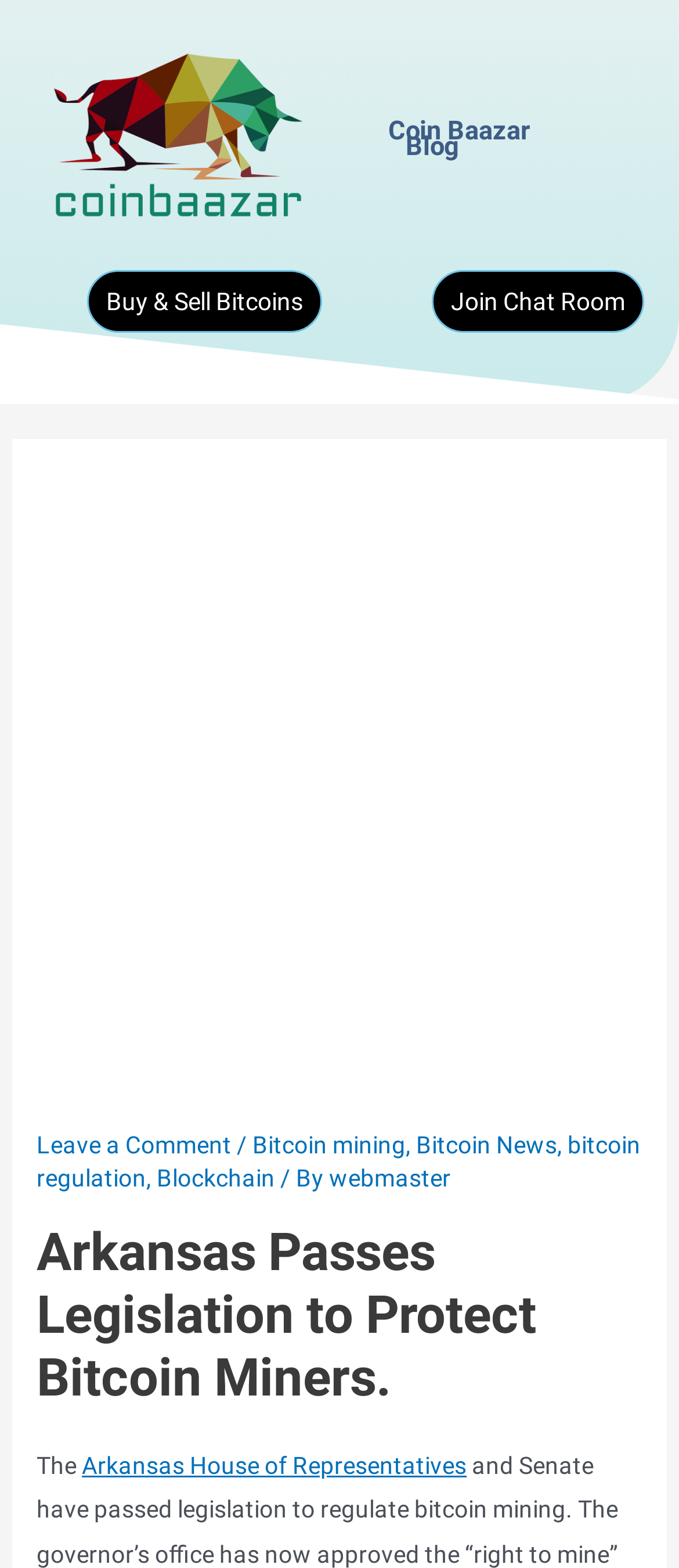Could you find the bounding box coordinates of the clickable area to complete this instruction: "Join the chat room"?

[0.636, 0.172, 0.949, 0.212]